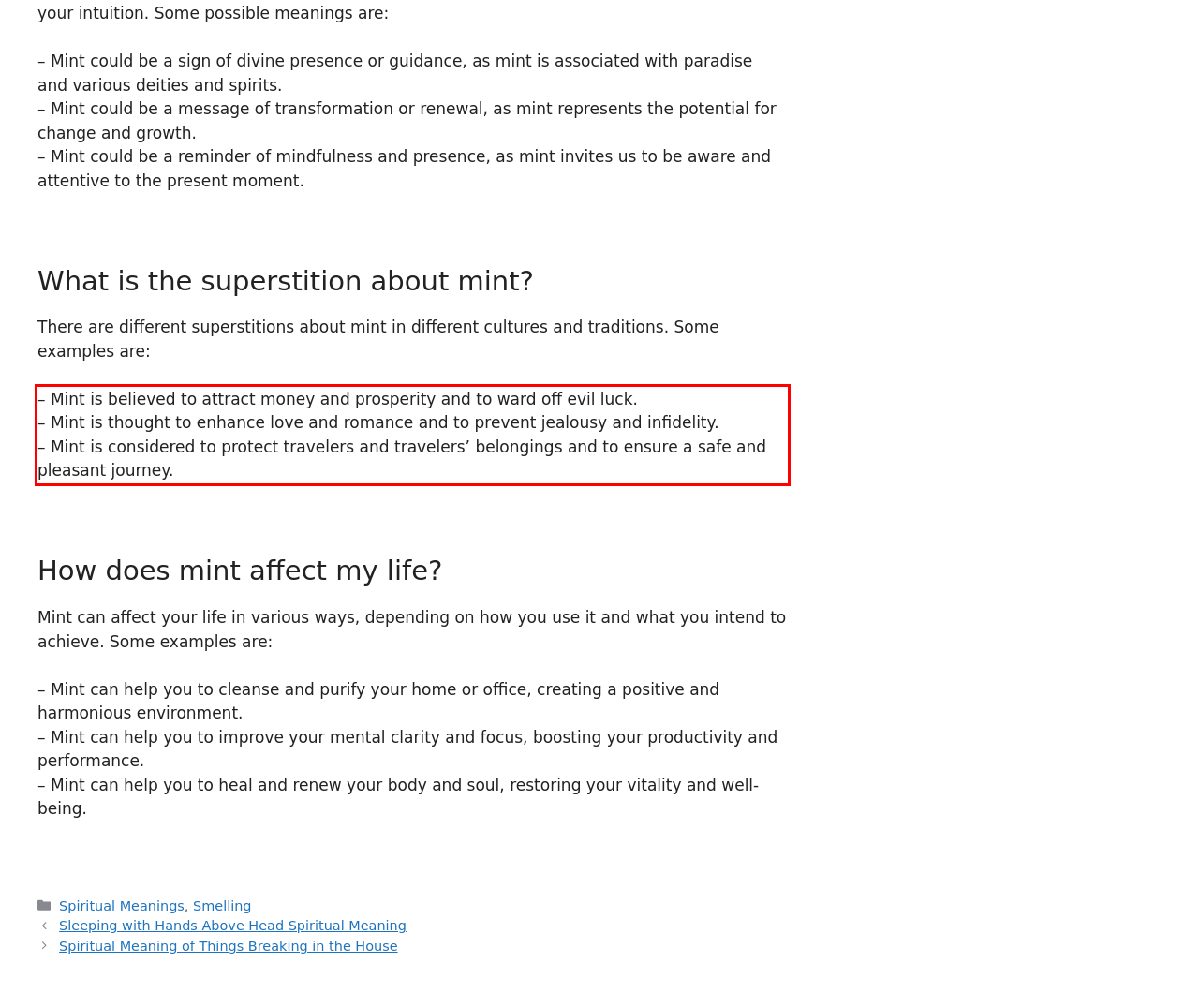You are given a screenshot of a webpage with a UI element highlighted by a red bounding box. Please perform OCR on the text content within this red bounding box.

– Mint is believed to attract money and prosperity and to ward off evil luck. – Mint is thought to enhance love and romance and to prevent jealousy and infidelity. – Mint is considered to protect travelers and travelers’ belongings and to ensure a safe and pleasant journey.